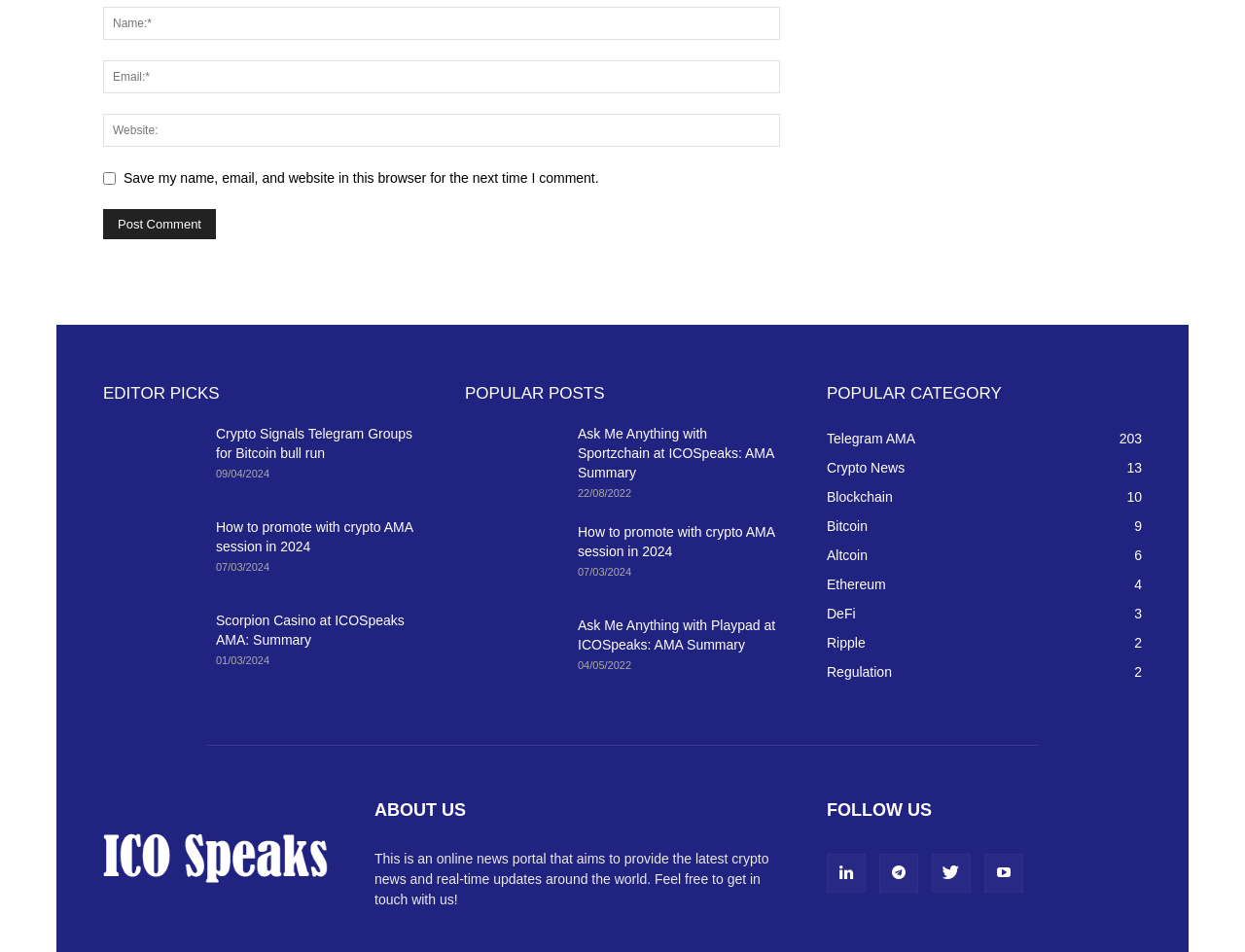What is the category with the most posts?
Answer the question based on the image using a single word or a brief phrase.

Telegram AMA